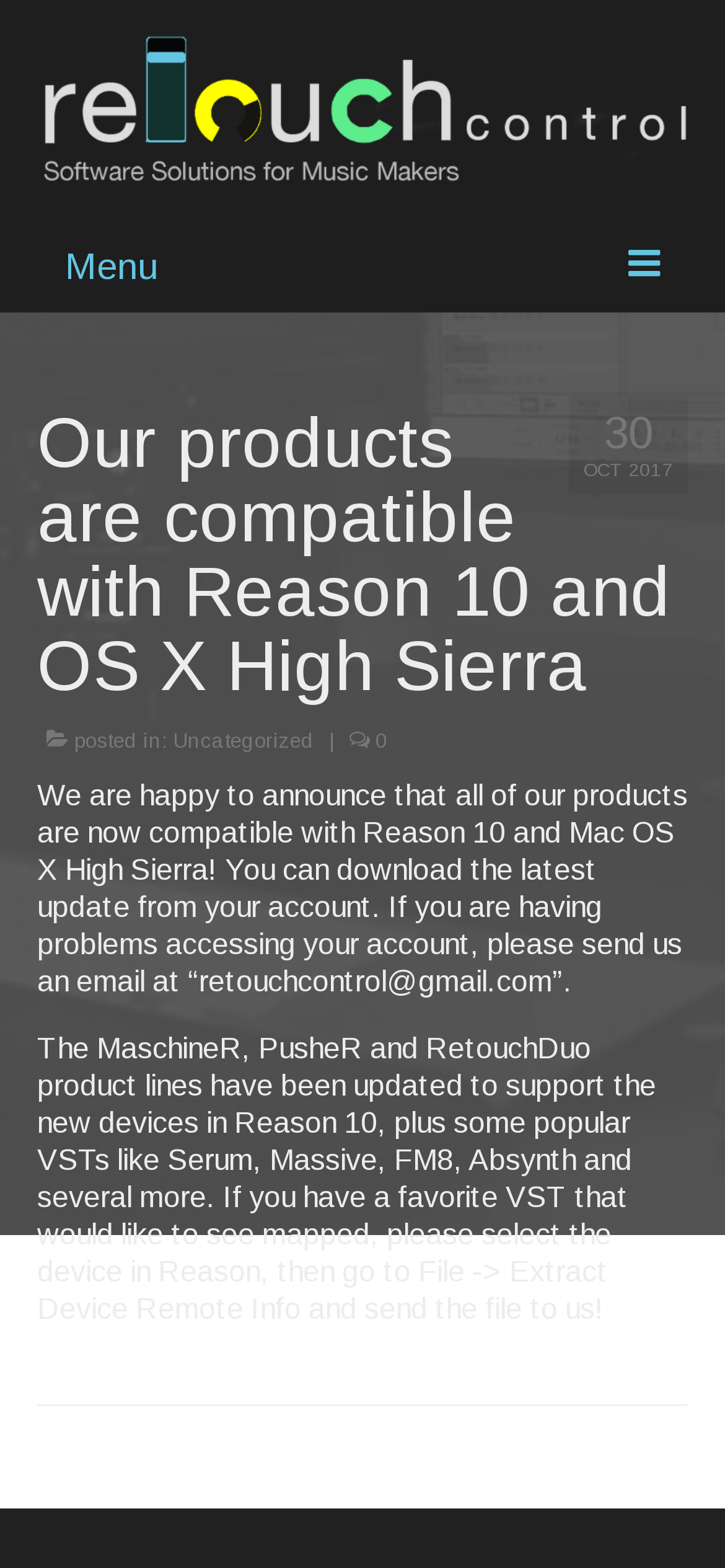Reply to the question below using a single word or brief phrase:
What is the purpose of the update mentioned in the article?

To support new devices